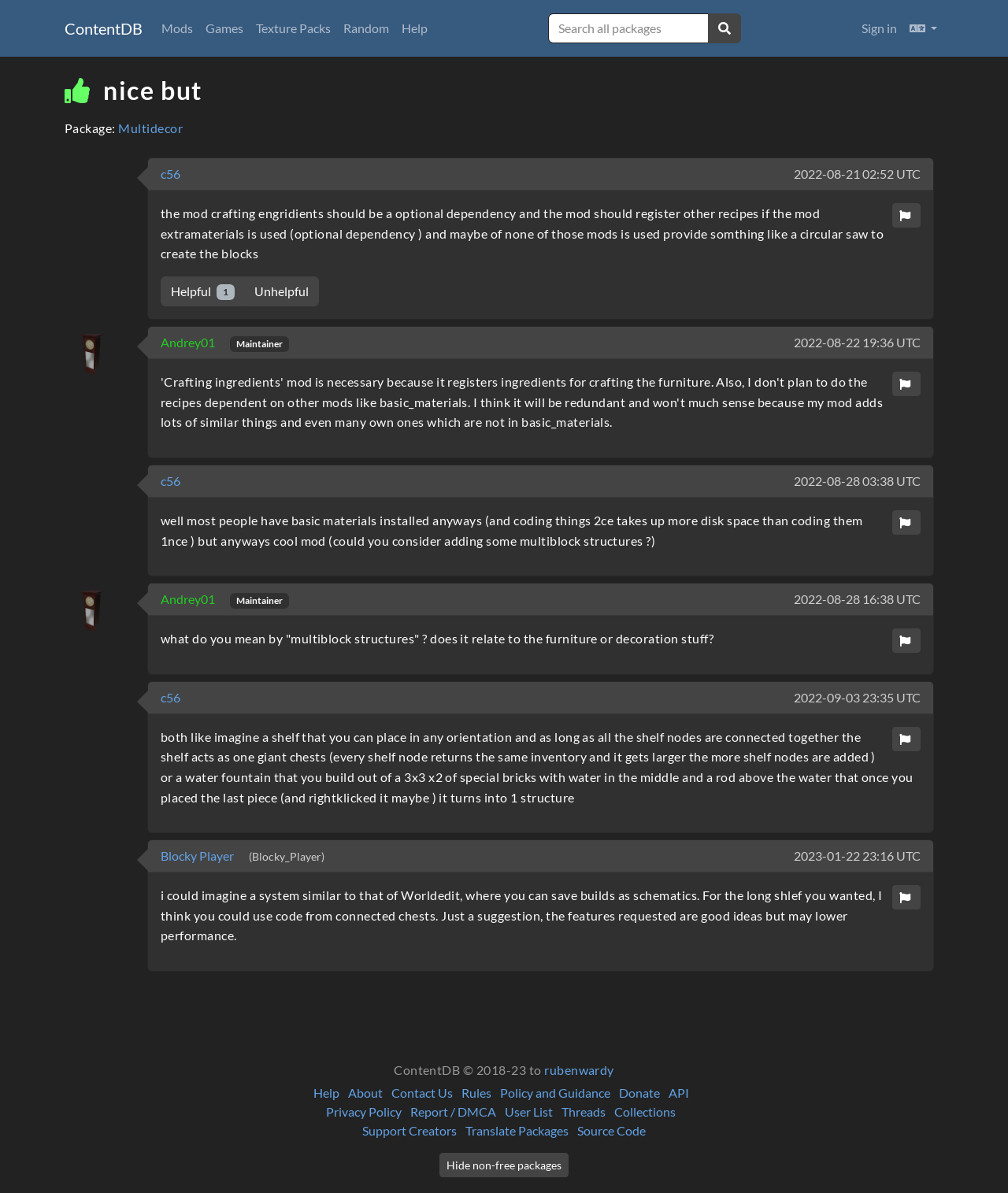Locate the bounding box coordinates of the element's region that should be clicked to carry out the following instruction: "Click on the 'Mods' link". The coordinates need to be four float numbers between 0 and 1, i.e., [left, top, right, bottom].

[0.154, 0.011, 0.198, 0.037]